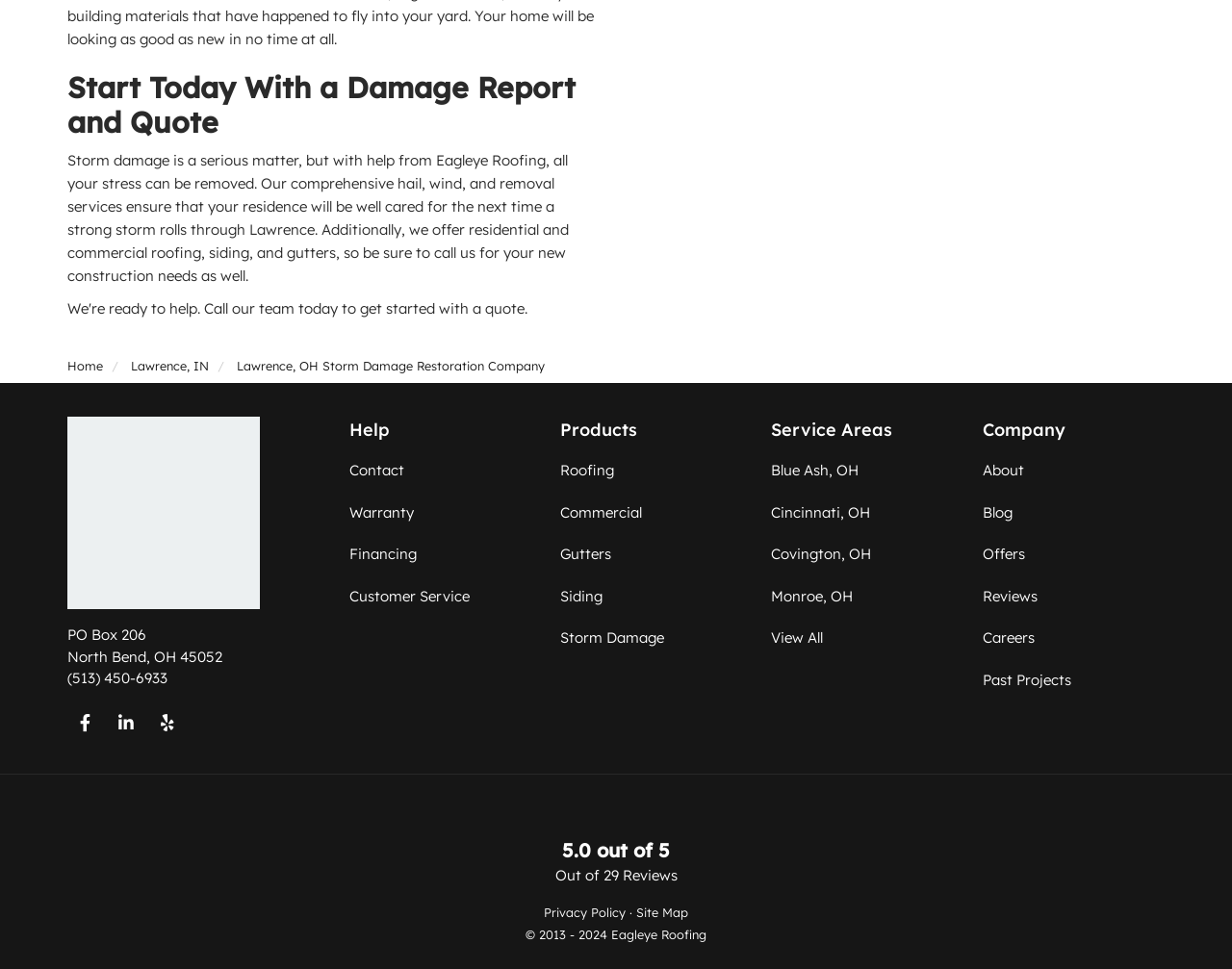Based on the provided description, "Storm Damage", find the bounding box of the corresponding UI element in the screenshot.

[0.455, 0.64, 0.539, 0.678]